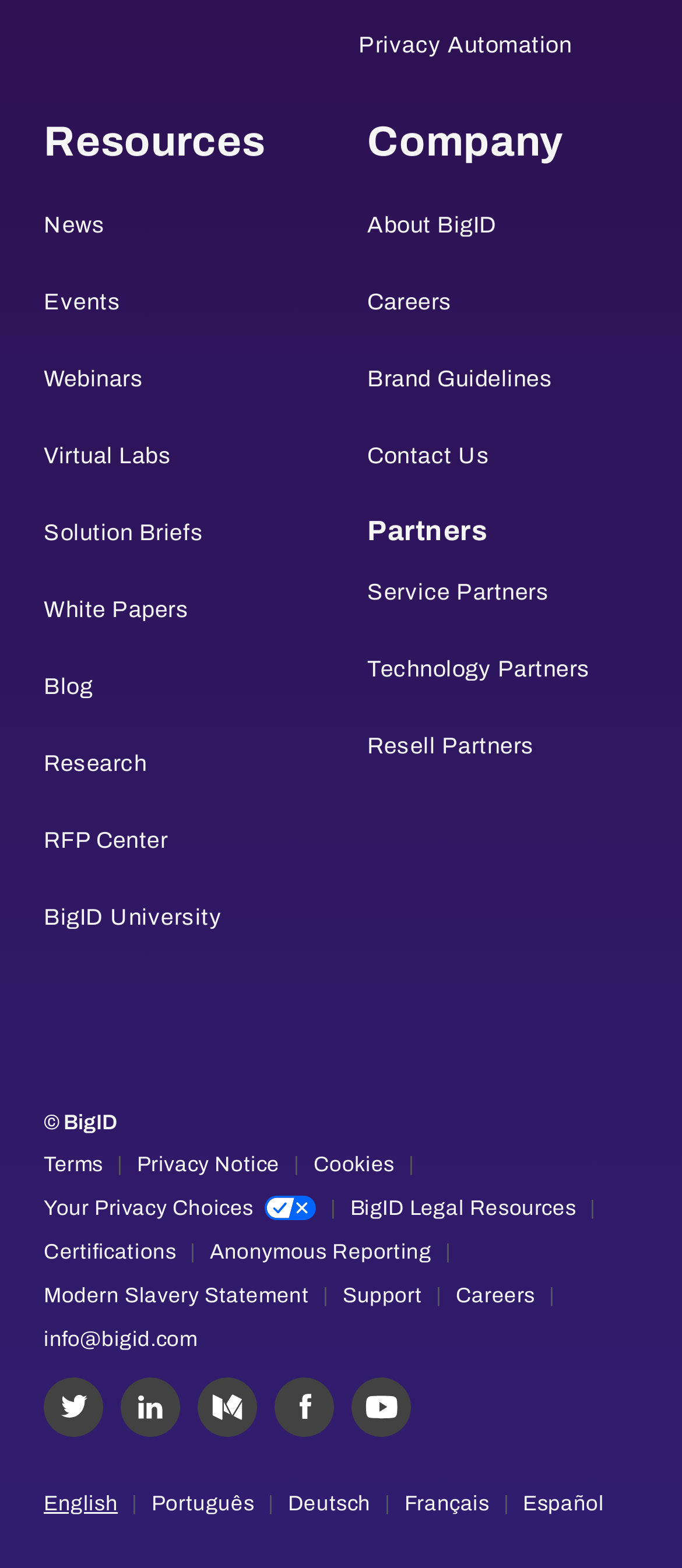Find and indicate the bounding box coordinates of the region you should select to follow the given instruction: "Click on the 'Resources' heading".

[0.064, 0.068, 0.462, 0.112]